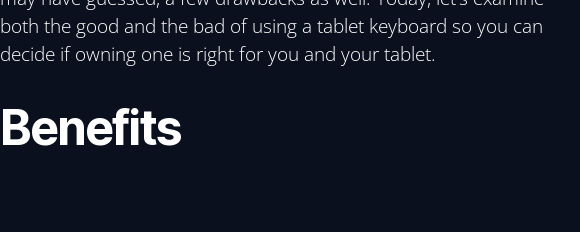Based on the visual content of the image, answer the question thoroughly: What is the main focus of the content?

The caption highlights that the word 'Benefits' is prominently displayed, indicating that it is a key focus of the content, which explores the pros and cons of integrating a keyboard with tablet devices.